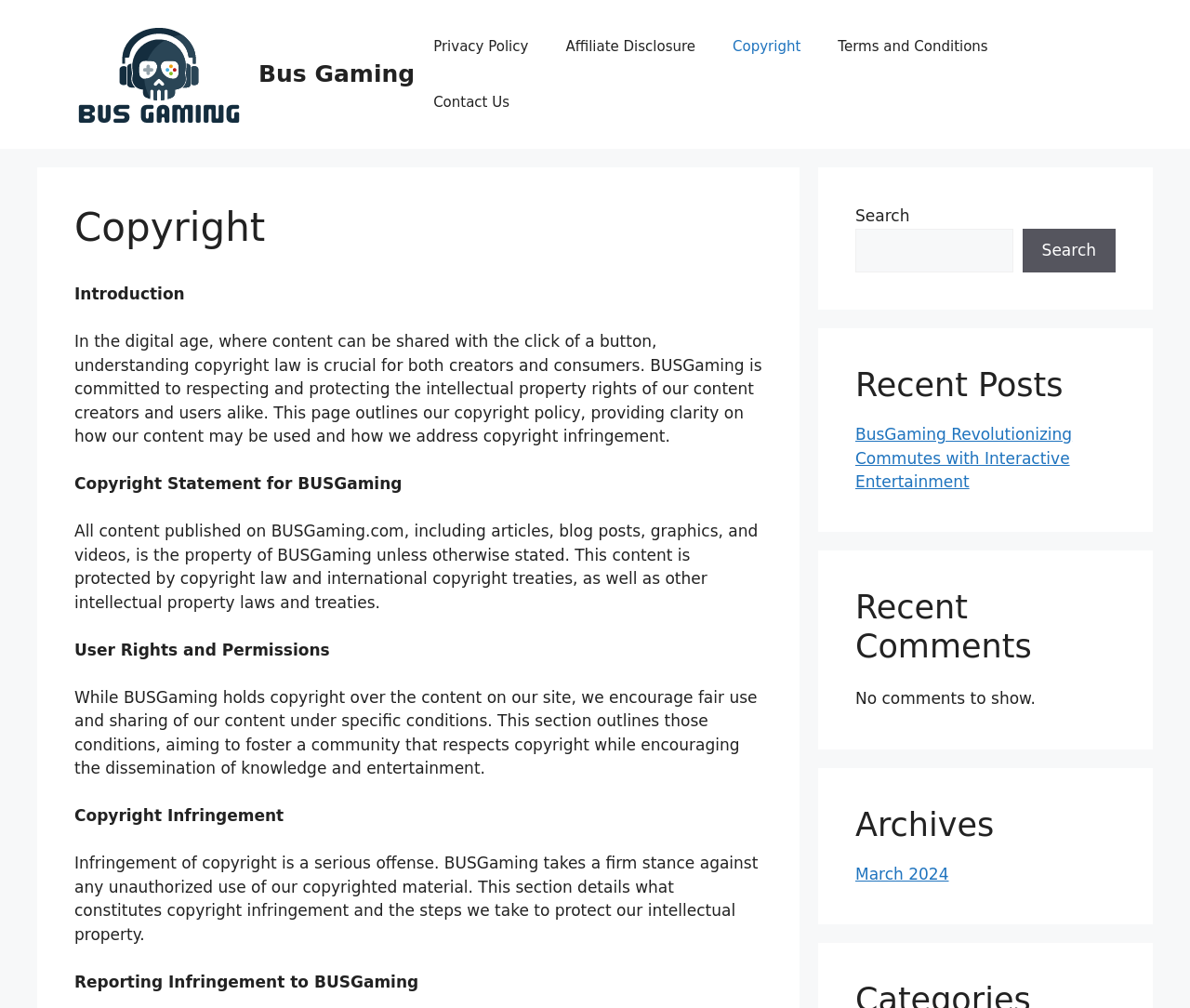Bounding box coordinates should be in the format (top-left x, top-left y, bottom-right x, bottom-right y) and all values should be floating point numbers between 0 and 1. Determine the bounding box coordinate for the UI element described as: aria-label="Facebook"

None